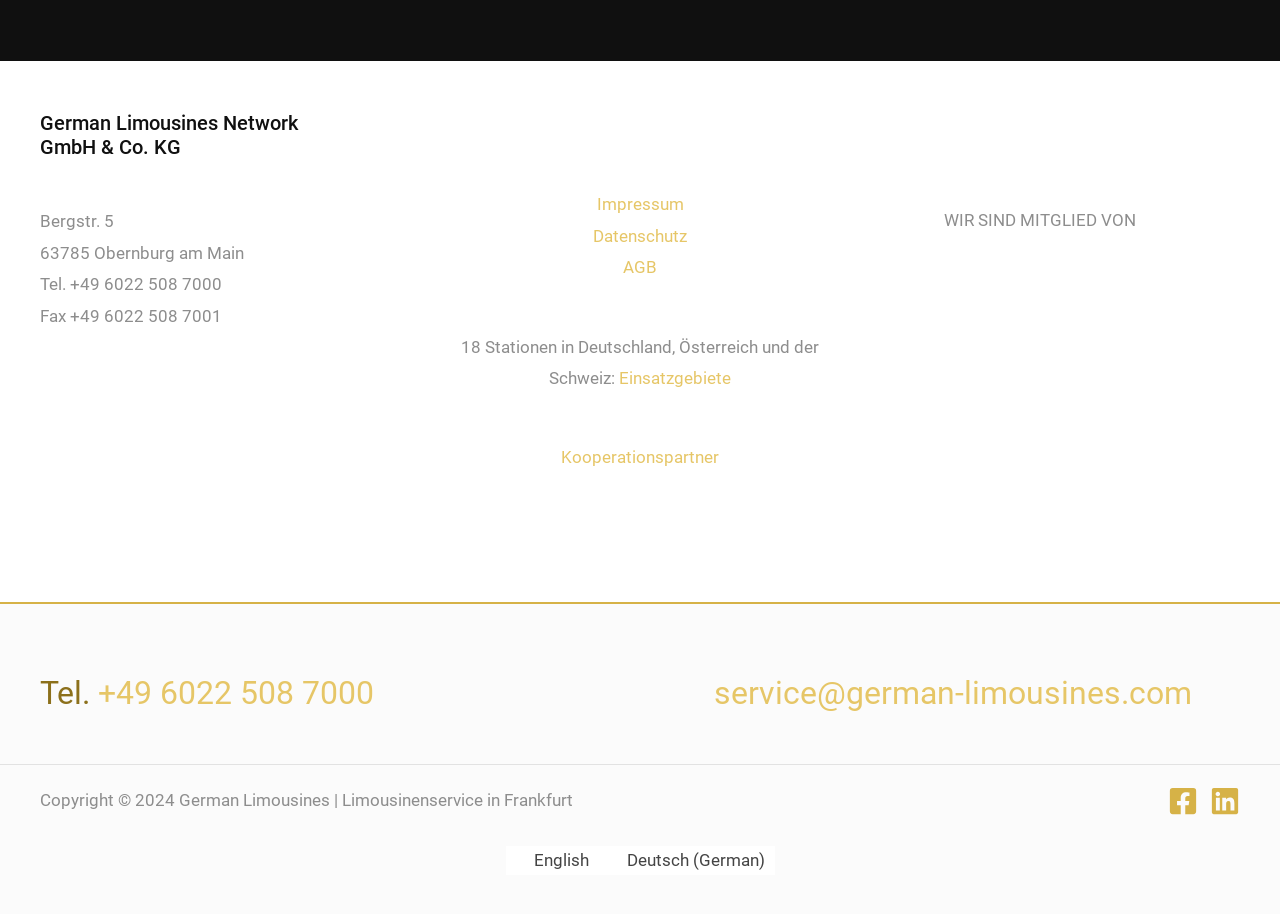Please identify the bounding box coordinates of the element that needs to be clicked to execute the following command: "Send an email to service". Provide the bounding box using four float numbers between 0 and 1, formatted as [left, top, right, bottom].

[0.557, 0.738, 0.931, 0.779]